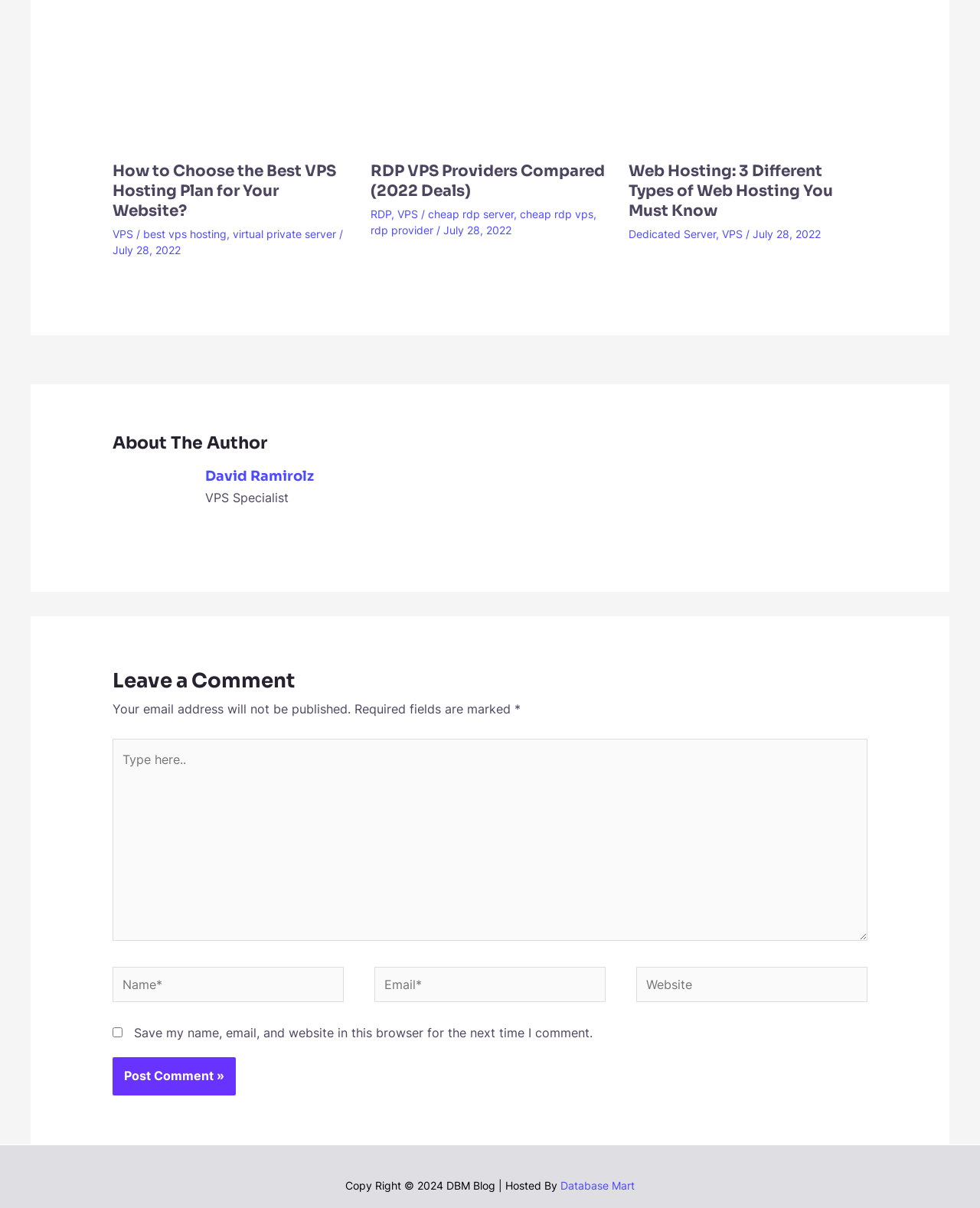Please identify the bounding box coordinates of the element's region that should be clicked to execute the following instruction: "Leave a comment on the article". The bounding box coordinates must be four float numbers between 0 and 1, i.e., [left, top, right, bottom].

[0.115, 0.612, 0.885, 0.779]